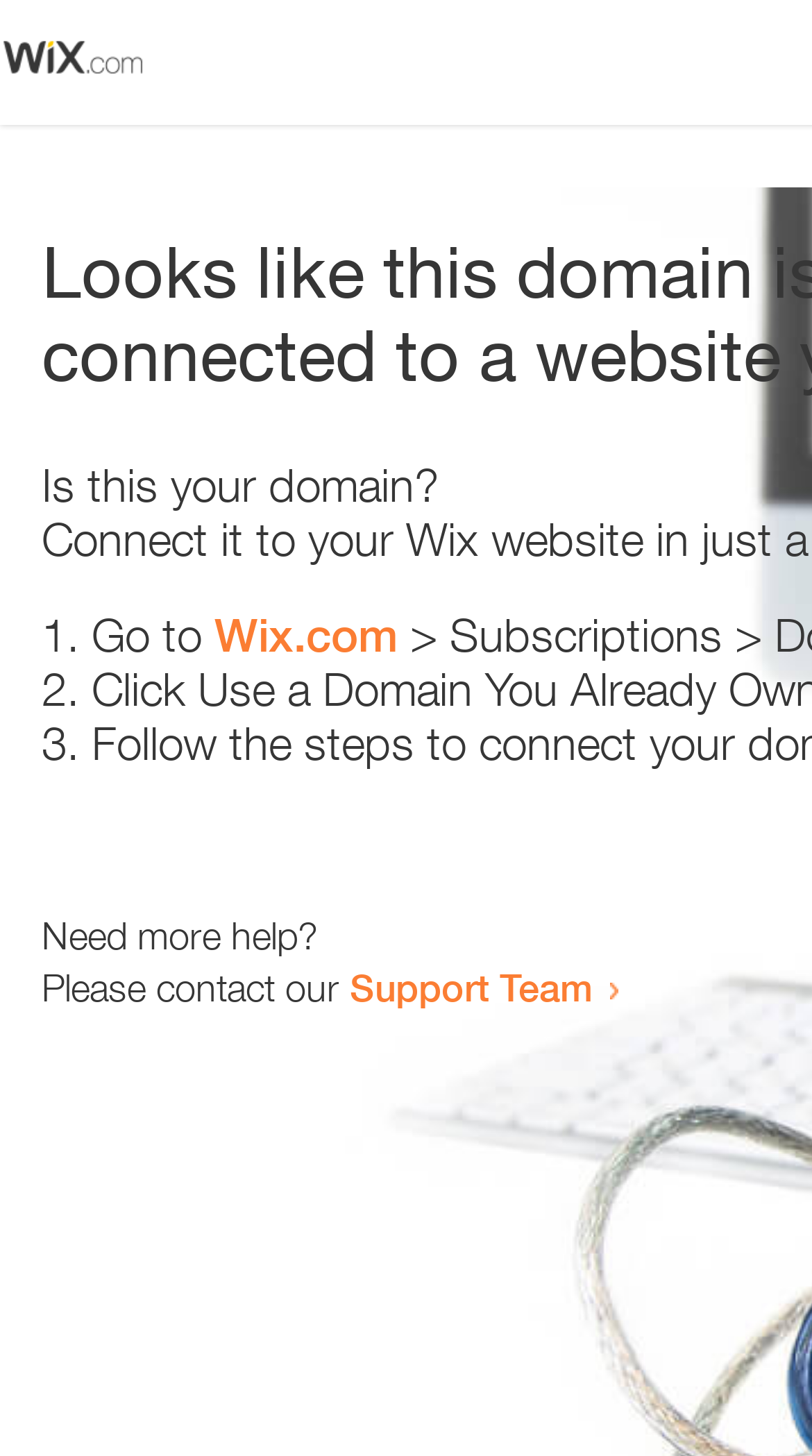Please provide a short answer using a single word or phrase for the question:
How many steps are provided to resolve the issue?

3